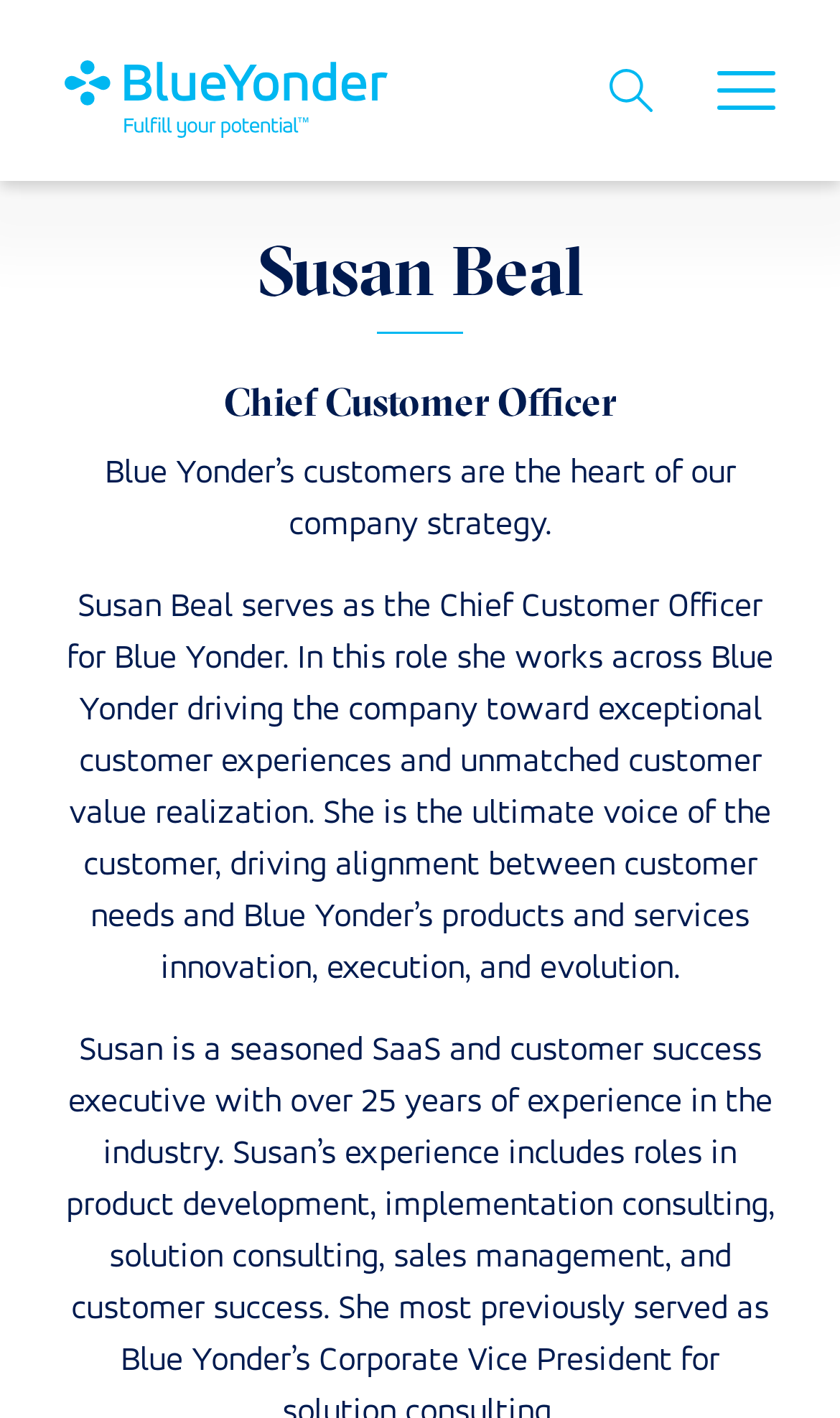What is the company that Susan Beal works for?
By examining the image, provide a one-word or phrase answer.

Blue Yonder